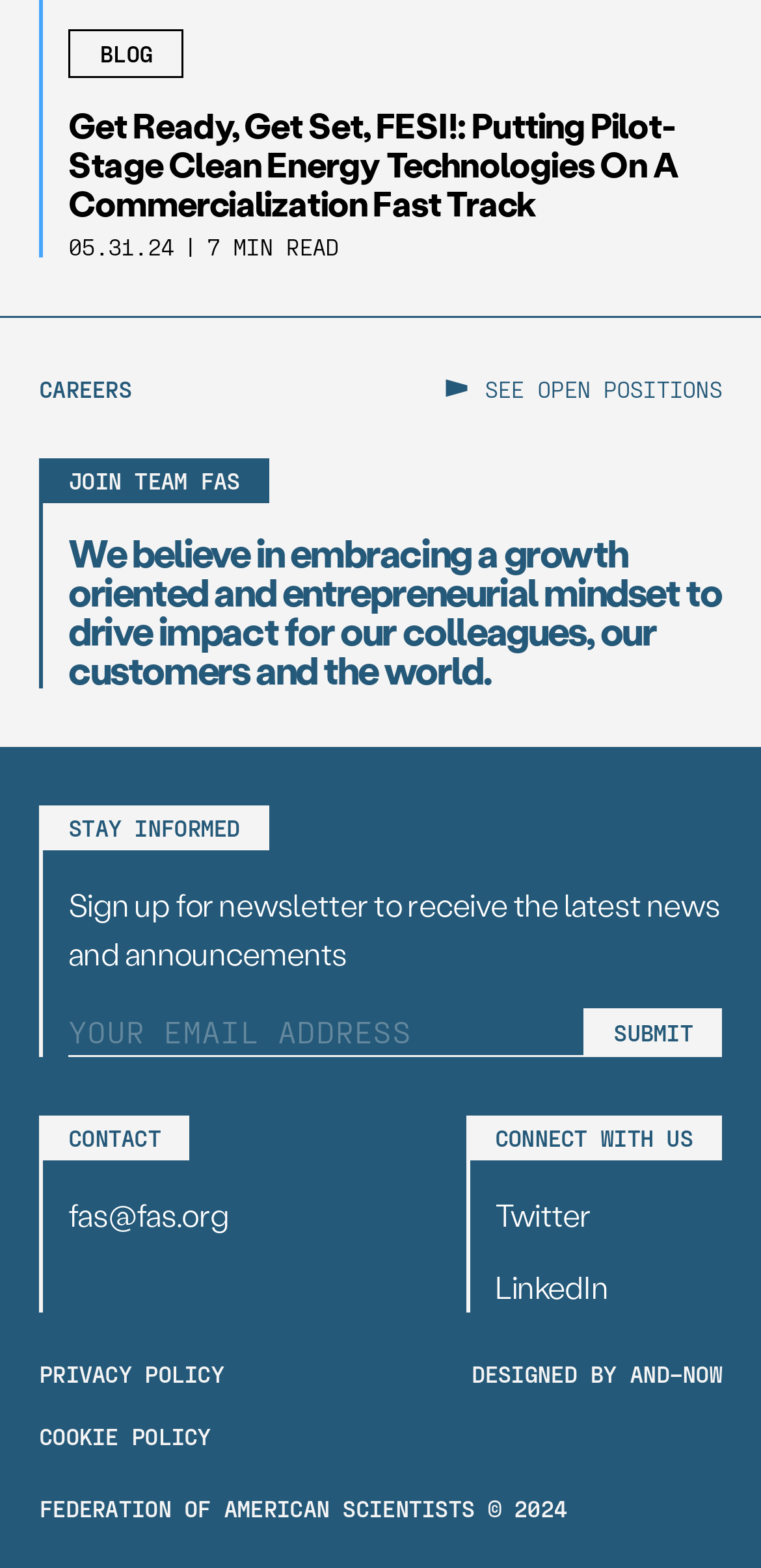How many links are there in the footer?
Please respond to the question with a detailed and well-explained answer.

There are four links in the footer section of the webpage: 'PRIVACY POLICY', 'COOKIE POLICY', 'fas@fas.org', and 'DESIGNED BY AND–NOW'.